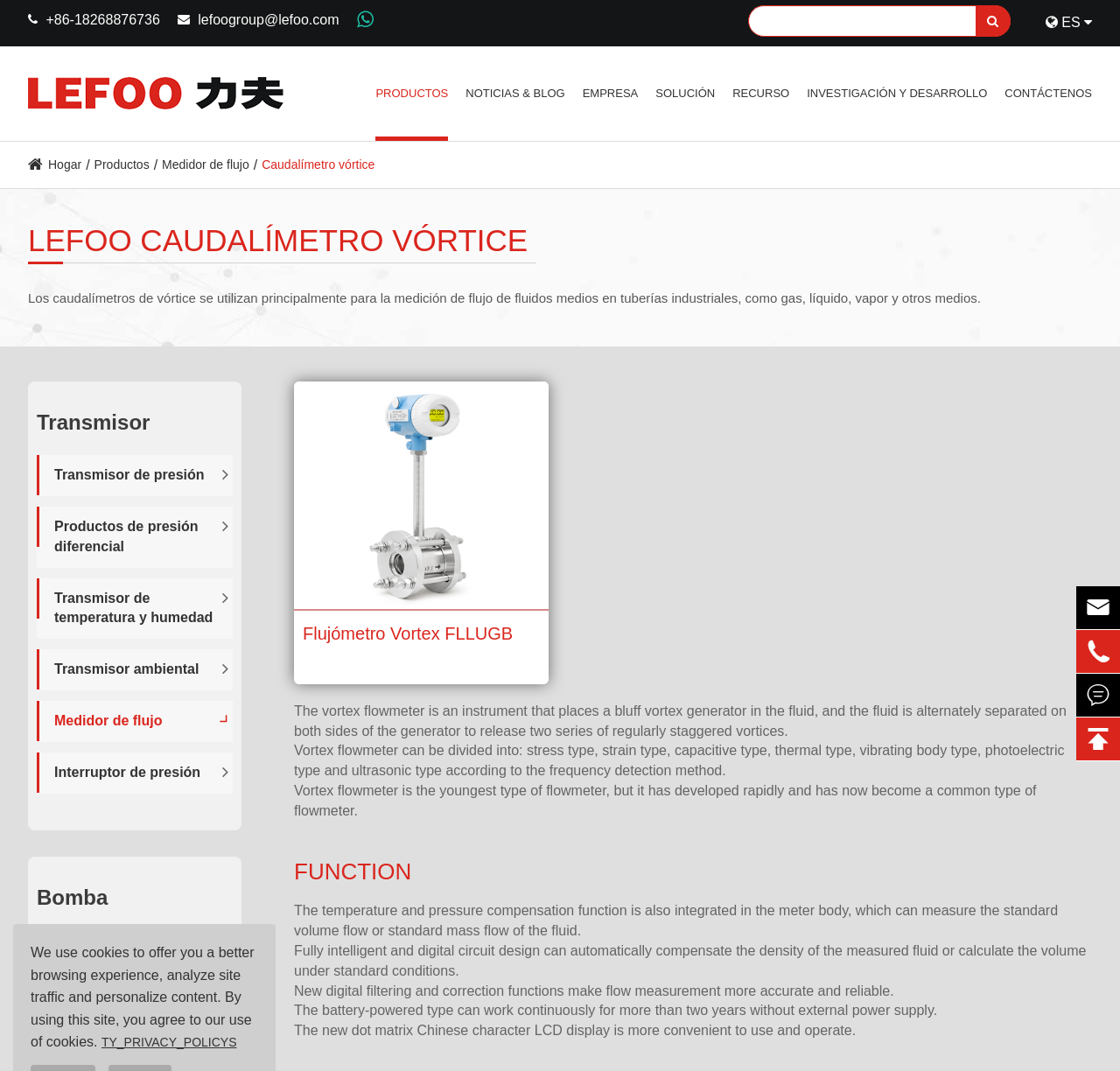Please analyze the image and provide a thorough answer to the question:
What is the company name?

I found the company name by looking at the top-left section of the webpage, where I saw a link element with the company name LEFOO INDUSTRIAL CO.,LTD.